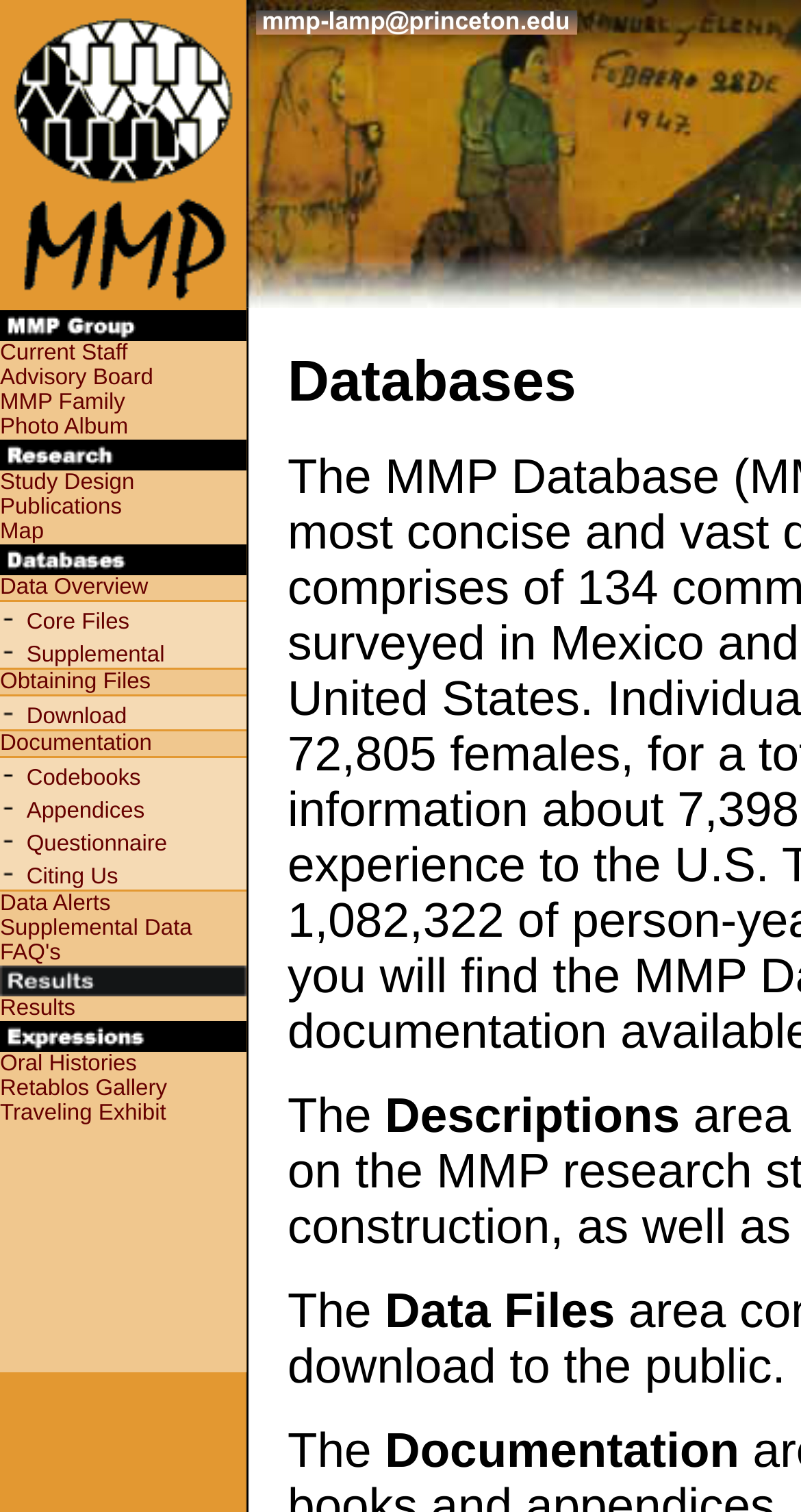Find the bounding box coordinates of the element you need to click on to perform this action: 'Access the 'Data Overview''. The coordinates should be represented by four float values between 0 and 1, in the format [left, top, right, bottom].

[0.0, 0.38, 0.185, 0.397]